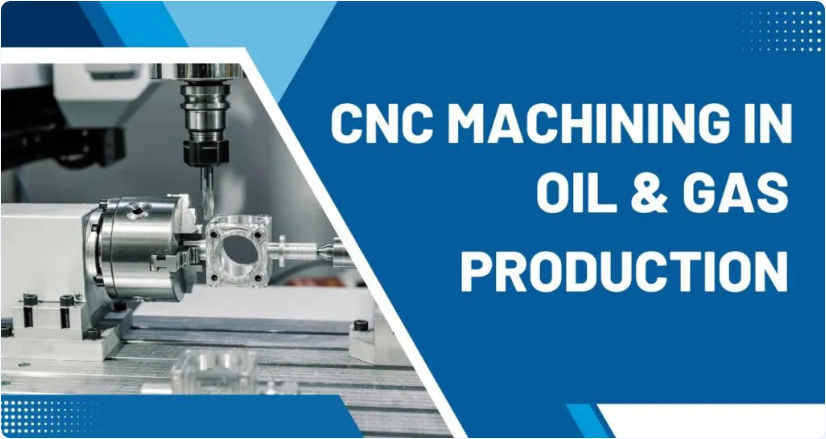What type of machine is shown in the image?
Use the information from the screenshot to give a comprehensive response to the question.

The image features a detailed visual of a precision CNC machining process, showcasing a machine tool in action, which is a critical component in the manufacturing process of high-quality parts for the oil and gas industry.